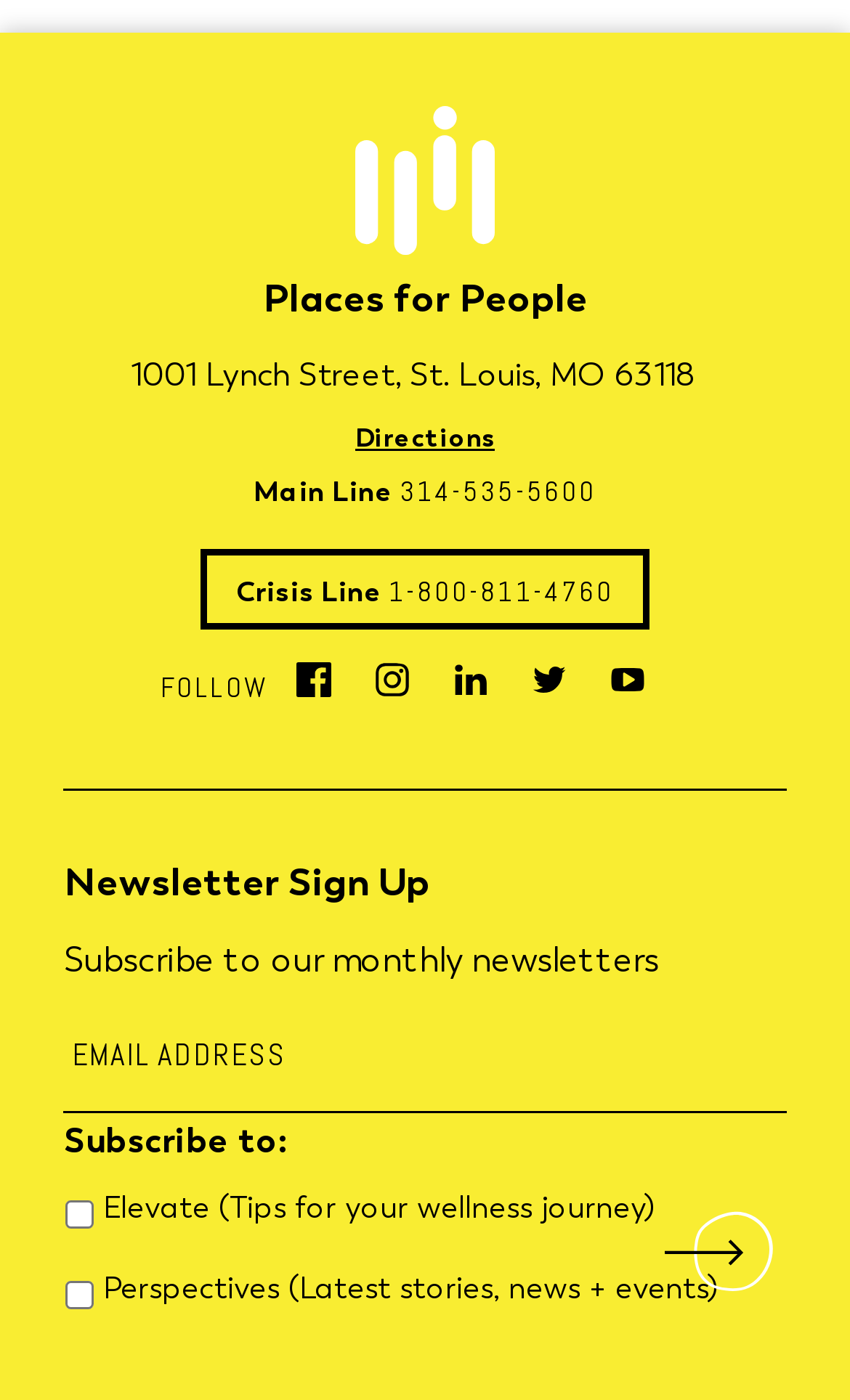Determine the bounding box coordinates of the clickable region to execute the instruction: "Enter email address". The coordinates should be four float numbers between 0 and 1, denoted as [left, top, right, bottom].

[0.075, 0.728, 0.792, 0.793]